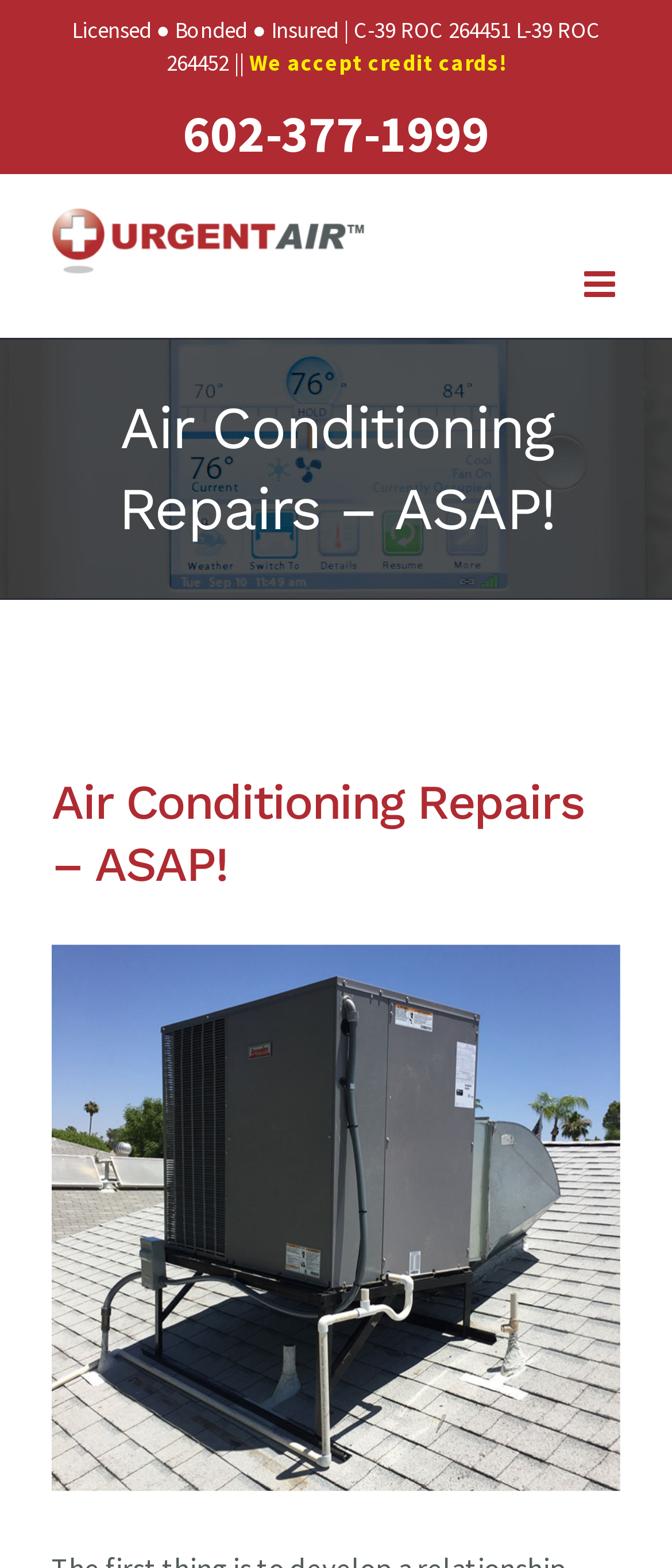Identify the primary heading of the webpage and provide its text.

Air Conditioning Repairs – ASAP!